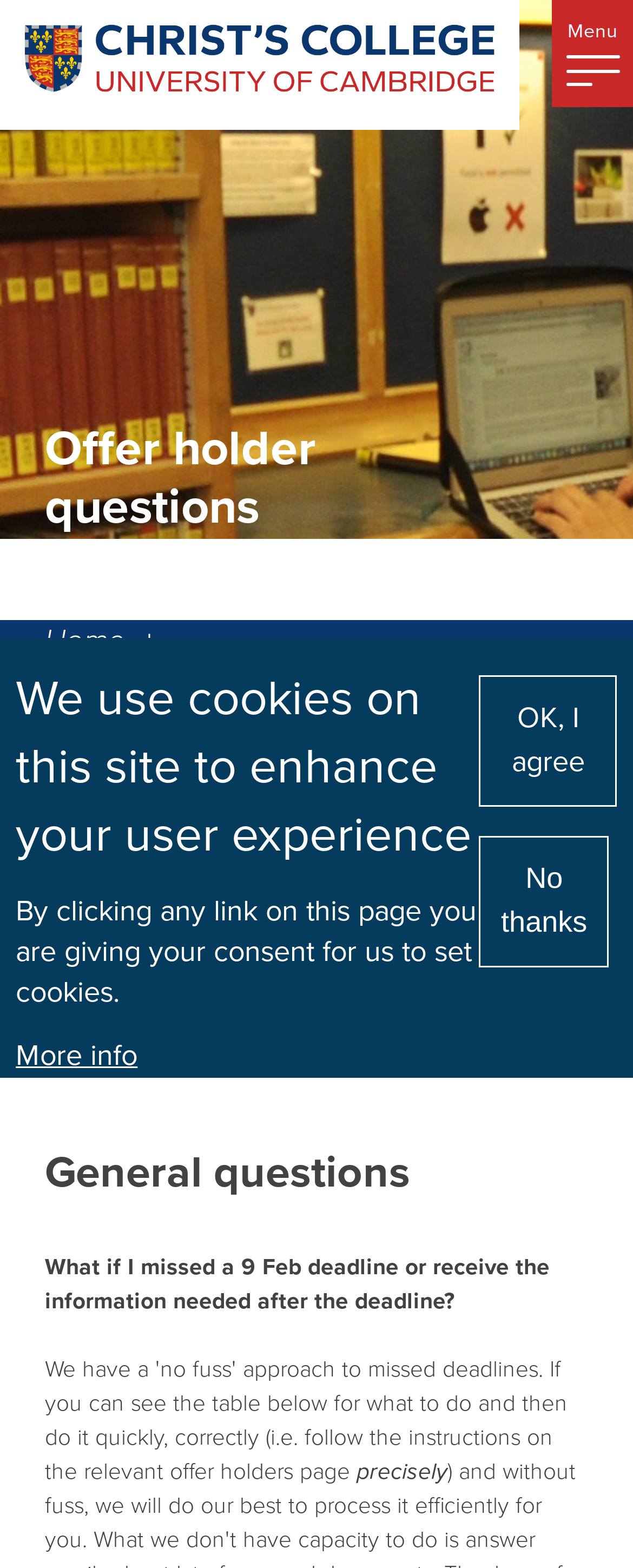Give a concise answer of one word or phrase to the question: 
What is the purpose of the 'Menu' button?

To open a menu